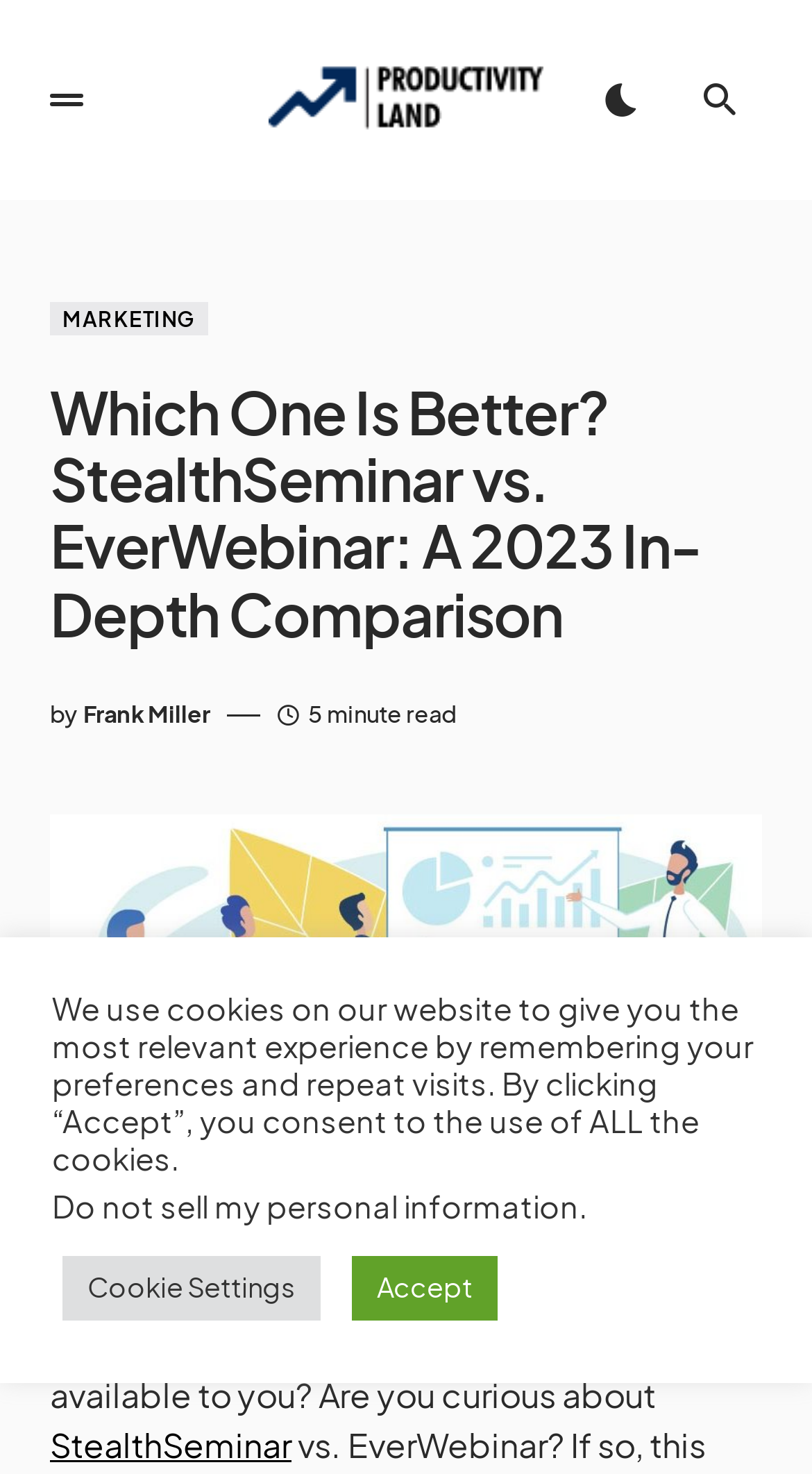What is the author's name?
Answer the question with a single word or phrase by looking at the picture.

Frank Miller